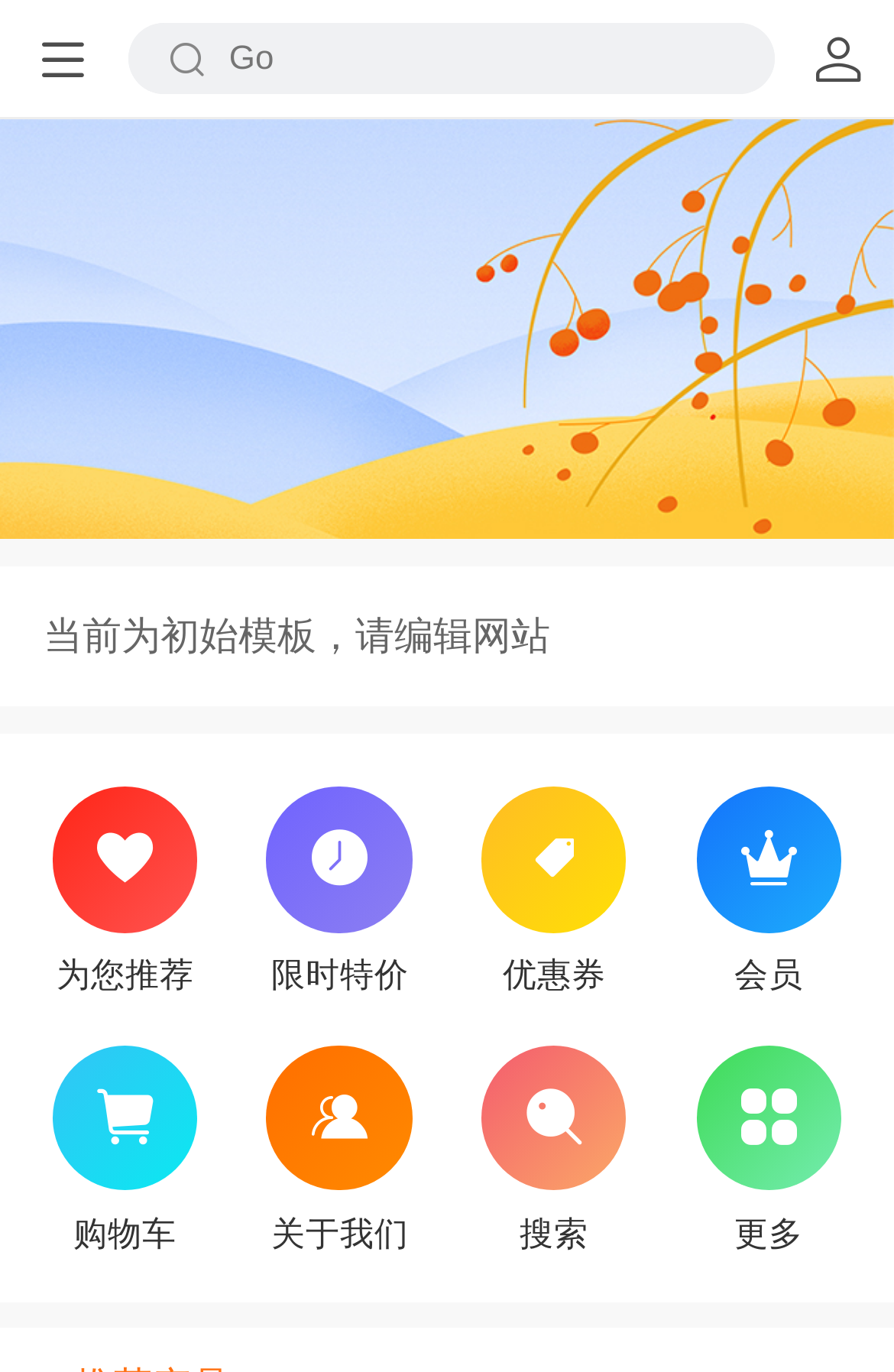Provide the bounding box coordinates for the UI element that is described as: "更多".

[0.74, 0.762, 0.98, 0.923]